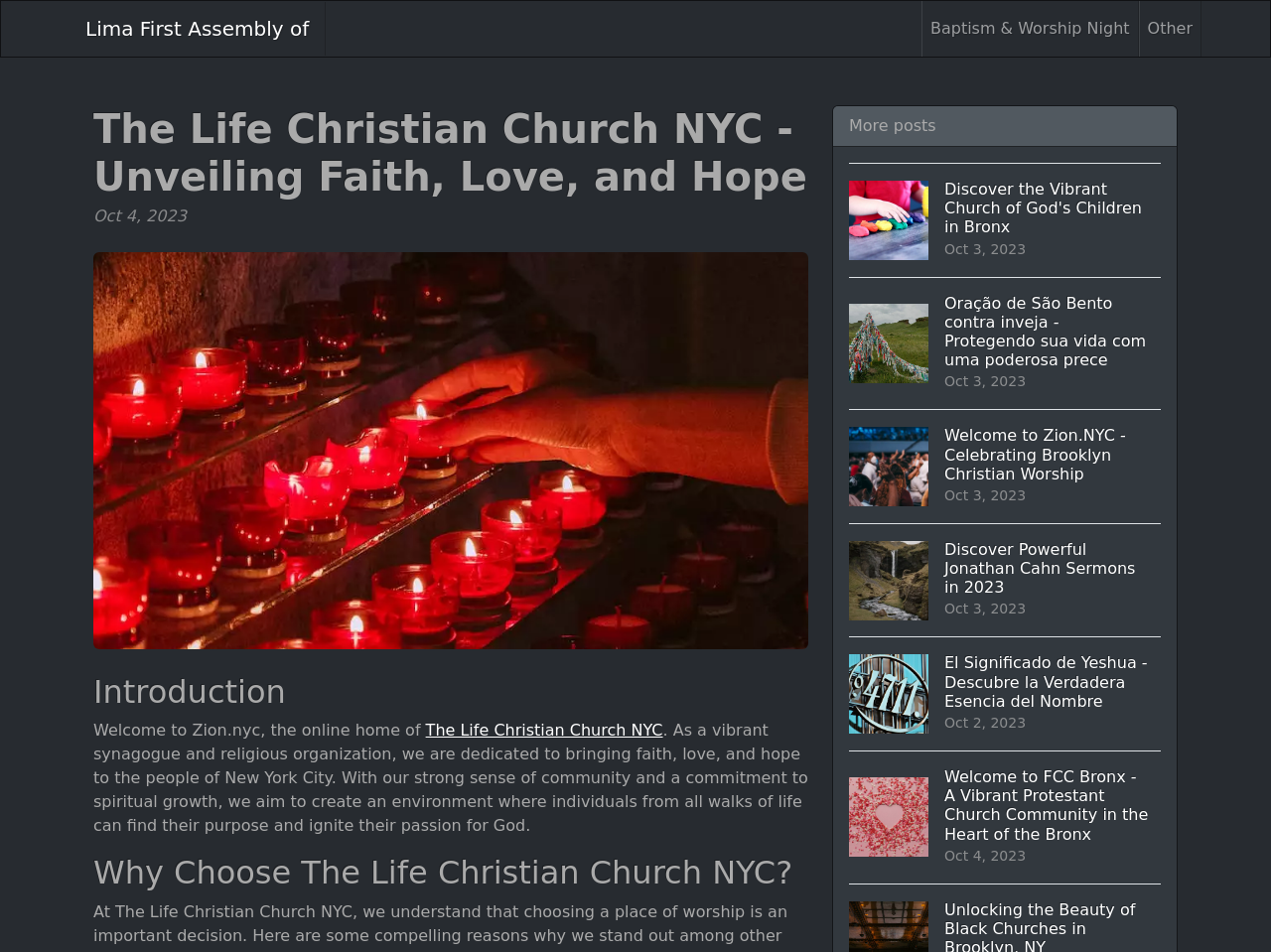Can you give a comprehensive explanation to the question given the content of the image?
What is the name of the church?

I determined the answer by looking at the heading element with the text 'The Life Christian Church NYC - Unveiling Faith, Love, and Hope' which is a prominent element on the webpage, indicating that it is the name of the church.